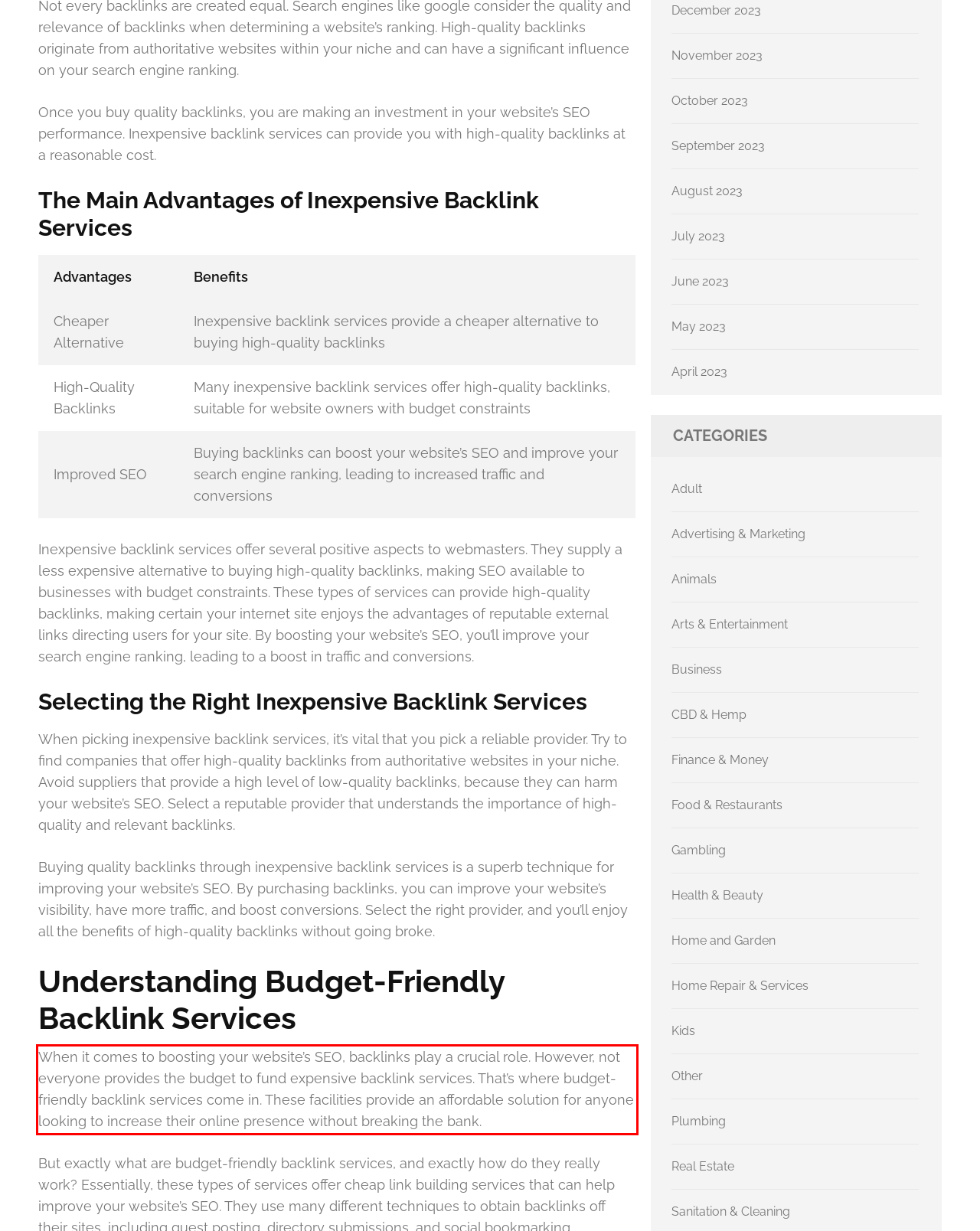Given a webpage screenshot with a red bounding box, perform OCR to read and deliver the text enclosed by the red bounding box.

When it comes to boosting your website’s SEO, backlinks play a crucial role. However, not everyone provides the budget to fund expensive backlink services. That’s where budget-friendly backlink services come in. These facilities provide an affordable solution for anyone looking to increase their online presence without breaking the bank.